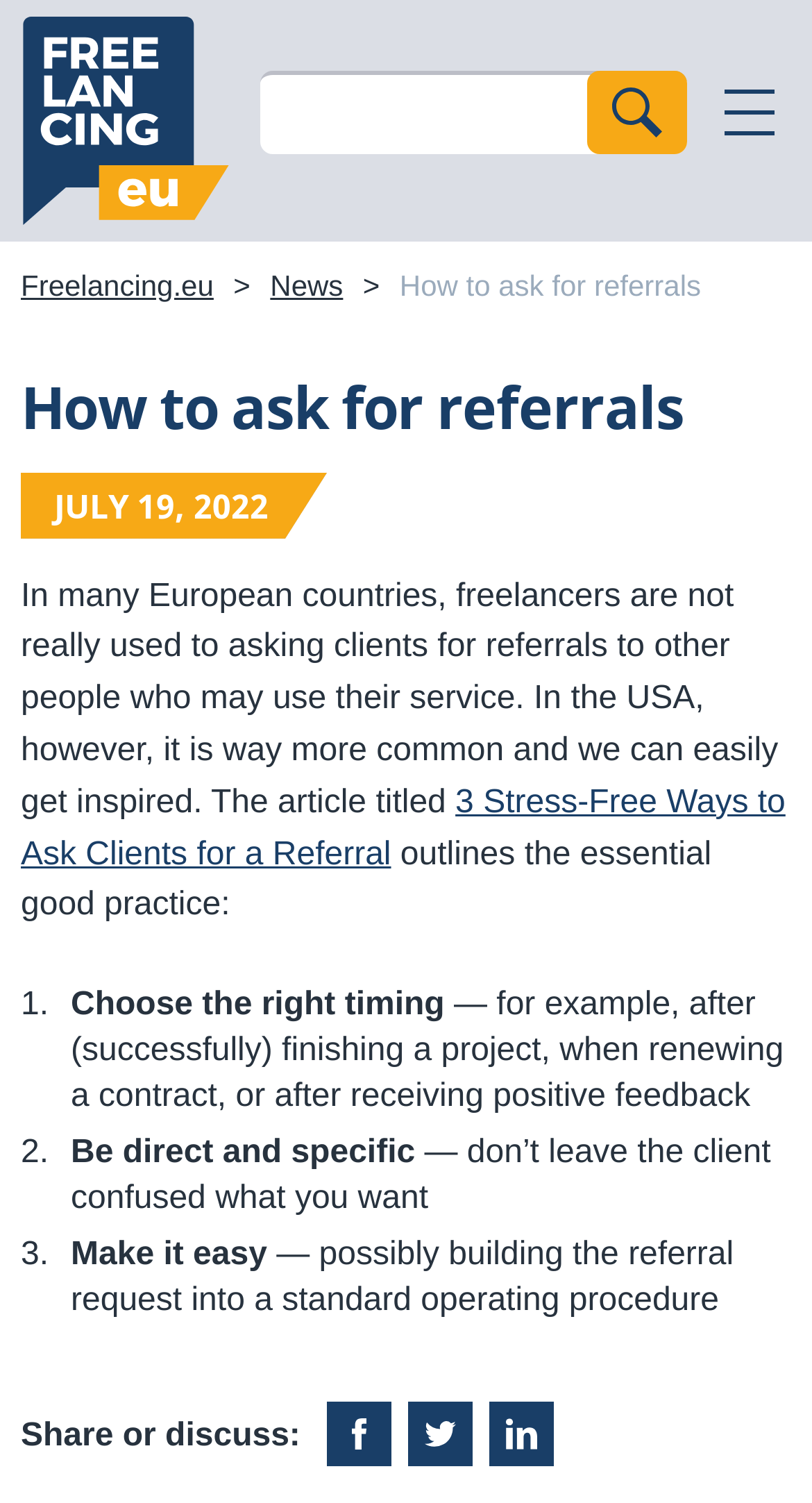Your task is to find and give the main heading text of the webpage.

How to ask for referrals